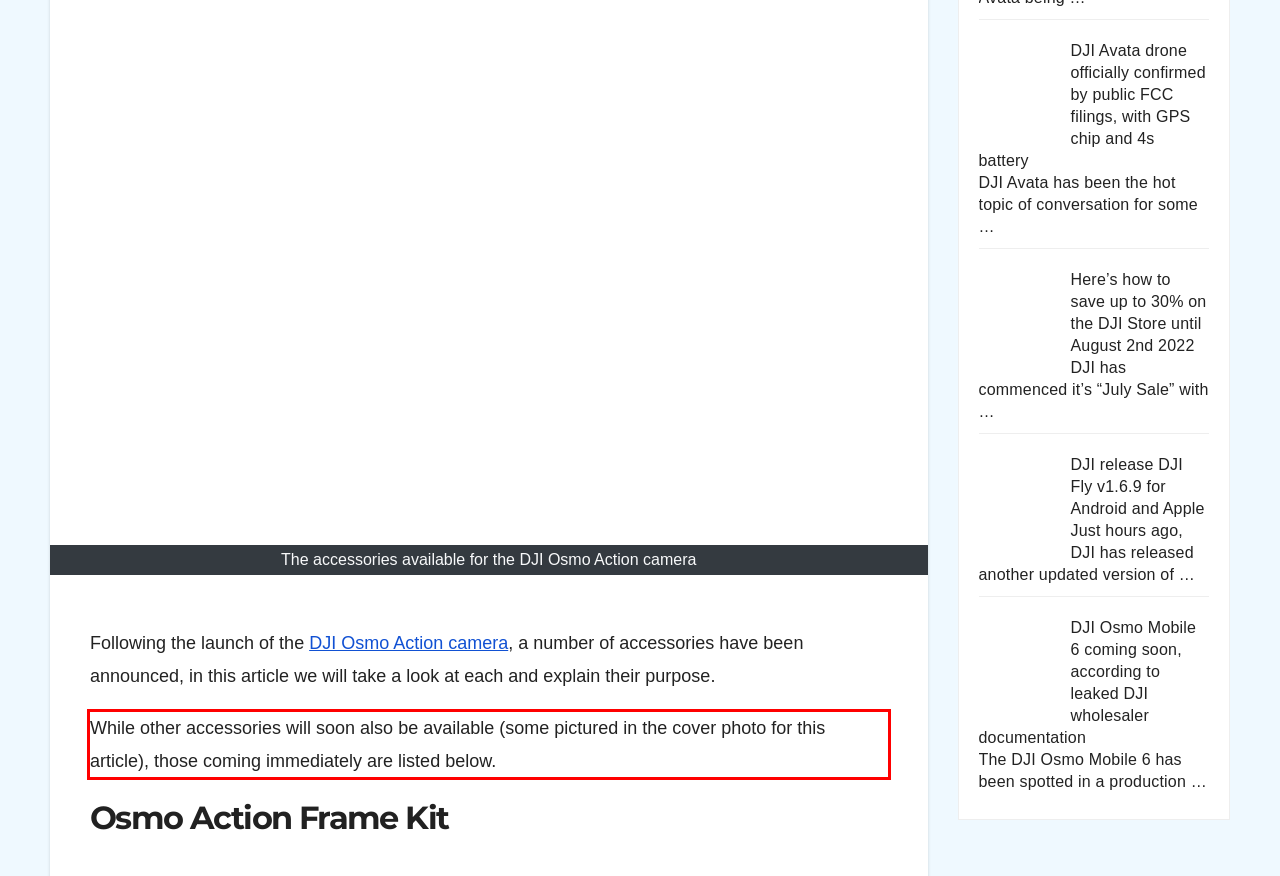Inspect the webpage screenshot that has a red bounding box and use OCR technology to read and display the text inside the red bounding box.

While other accessories will soon also be available (some pictured in the cover photo for this article), those coming immediately are listed below.